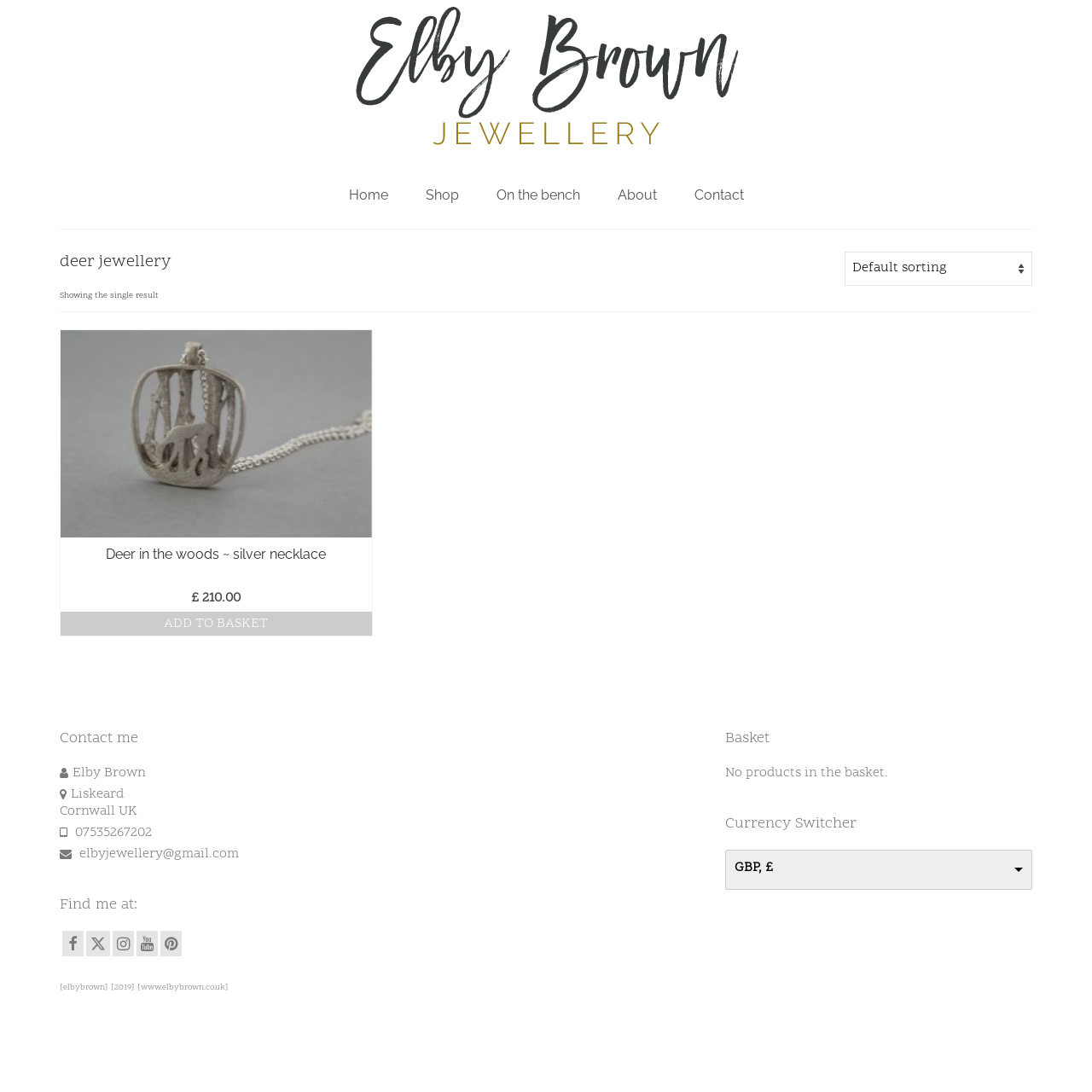Determine the bounding box coordinates for the area that should be clicked to carry out the following instruction: "Add the 'Deer in the woods ~ silver necklace' to basket".

[0.055, 0.56, 0.34, 0.582]